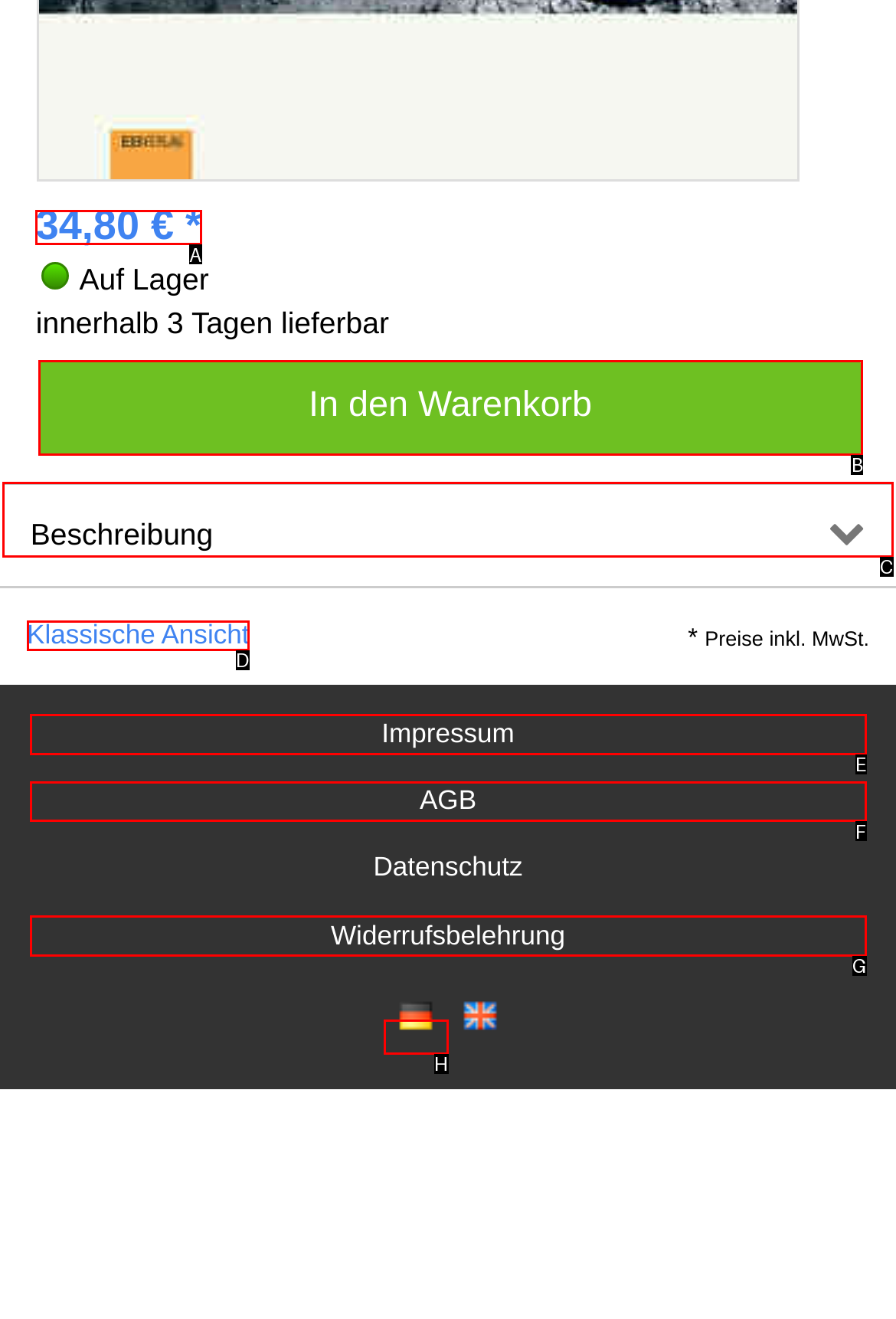Determine the HTML element to click for the instruction: Add to cart.
Answer with the letter corresponding to the correct choice from the provided options.

B